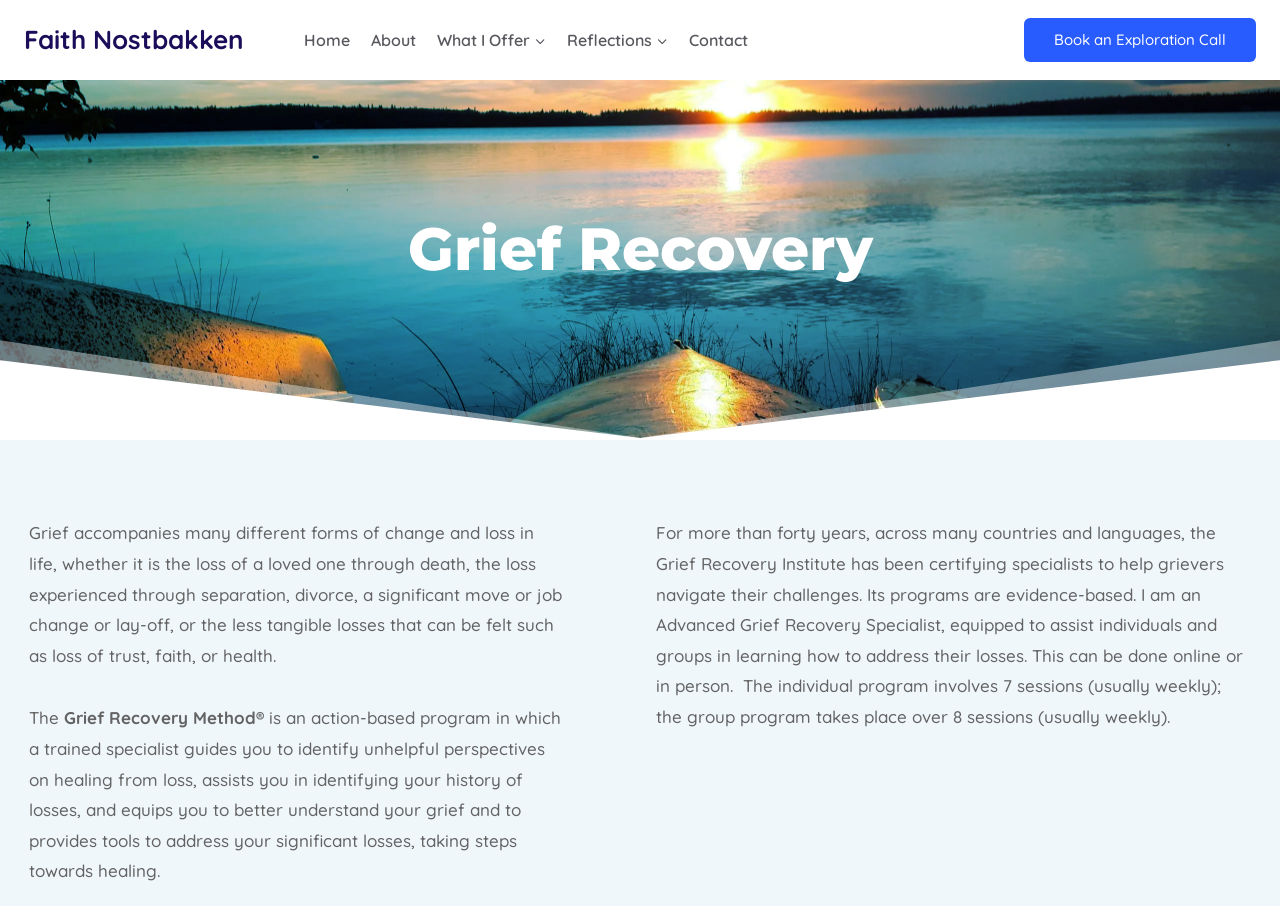Please determine the bounding box coordinates for the UI element described as: "What I OfferExpand".

[0.333, 0.025, 0.435, 0.064]